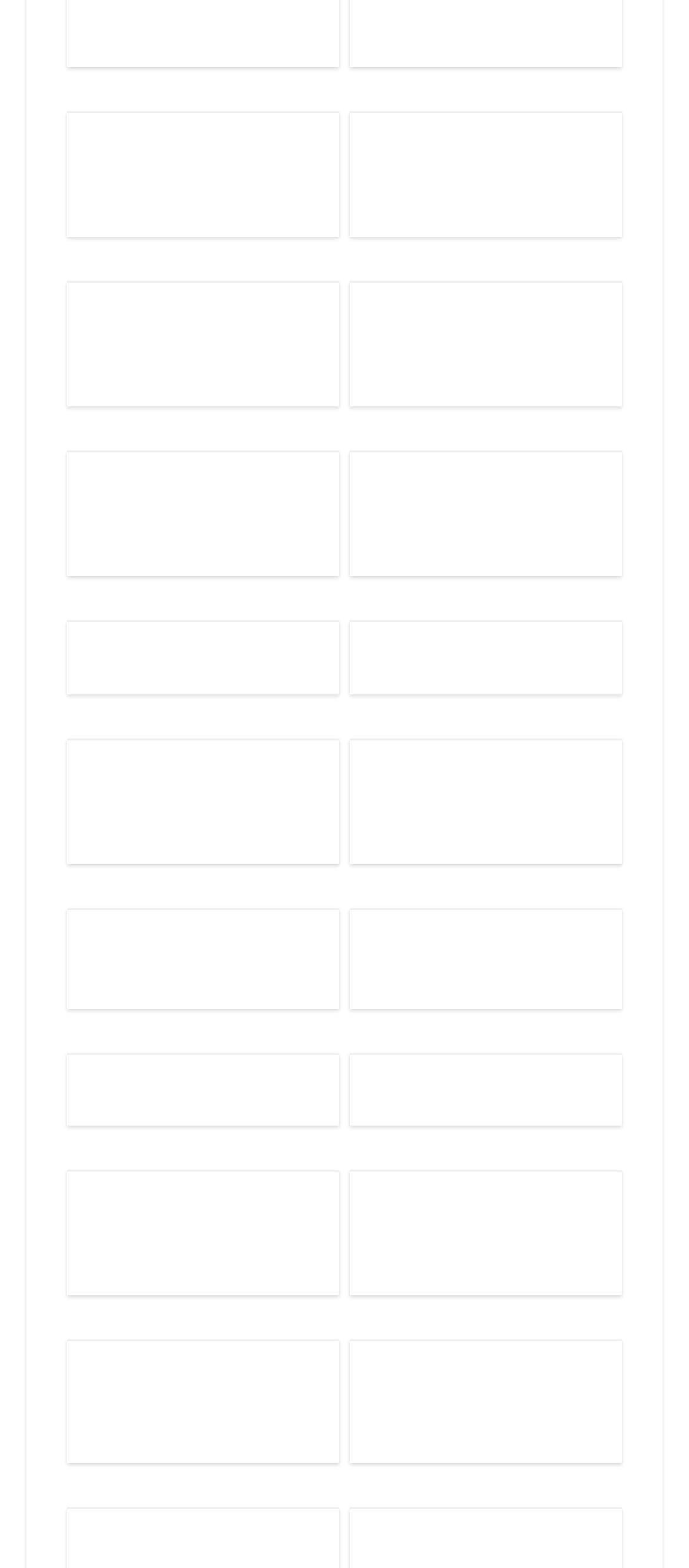Answer the following query concisely with a single word or phrase:
What is the first discount code listed?

Airport Parking Discount Code